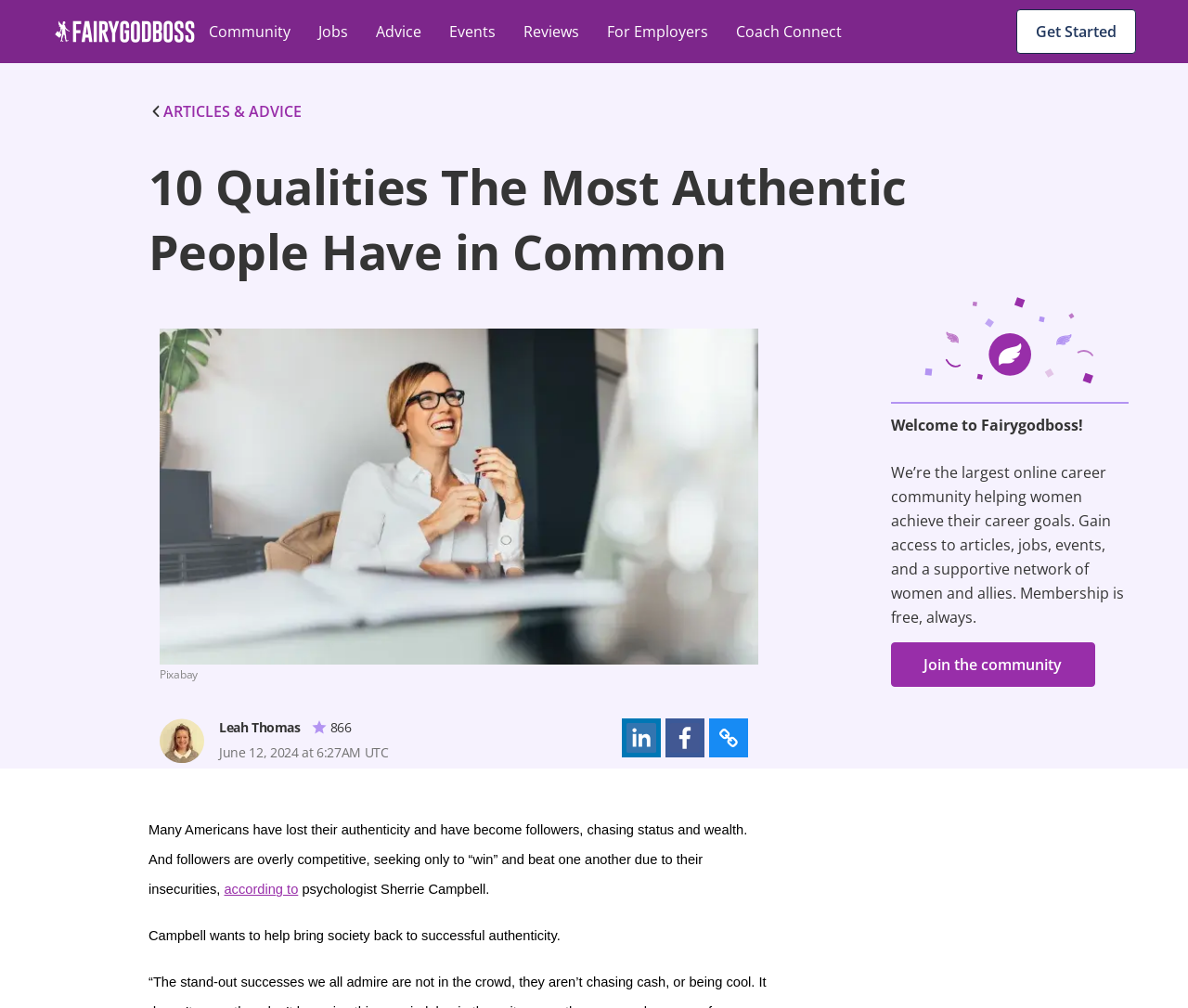What is the name of the website?
Please provide a single word or phrase based on the screenshot.

Fairygodboss